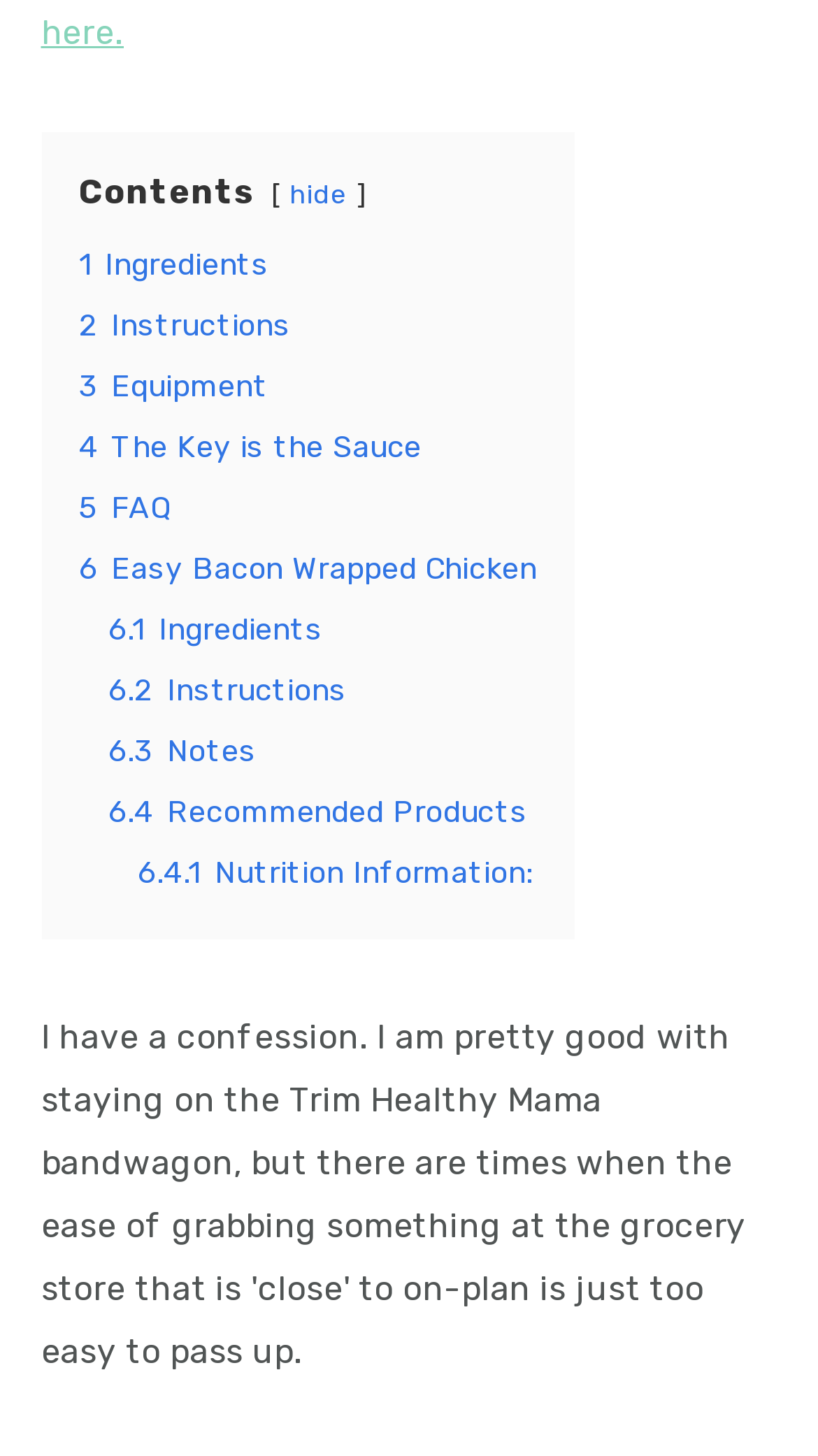How many links are there in the webpage?
Please provide a single word or phrase based on the screenshot.

13